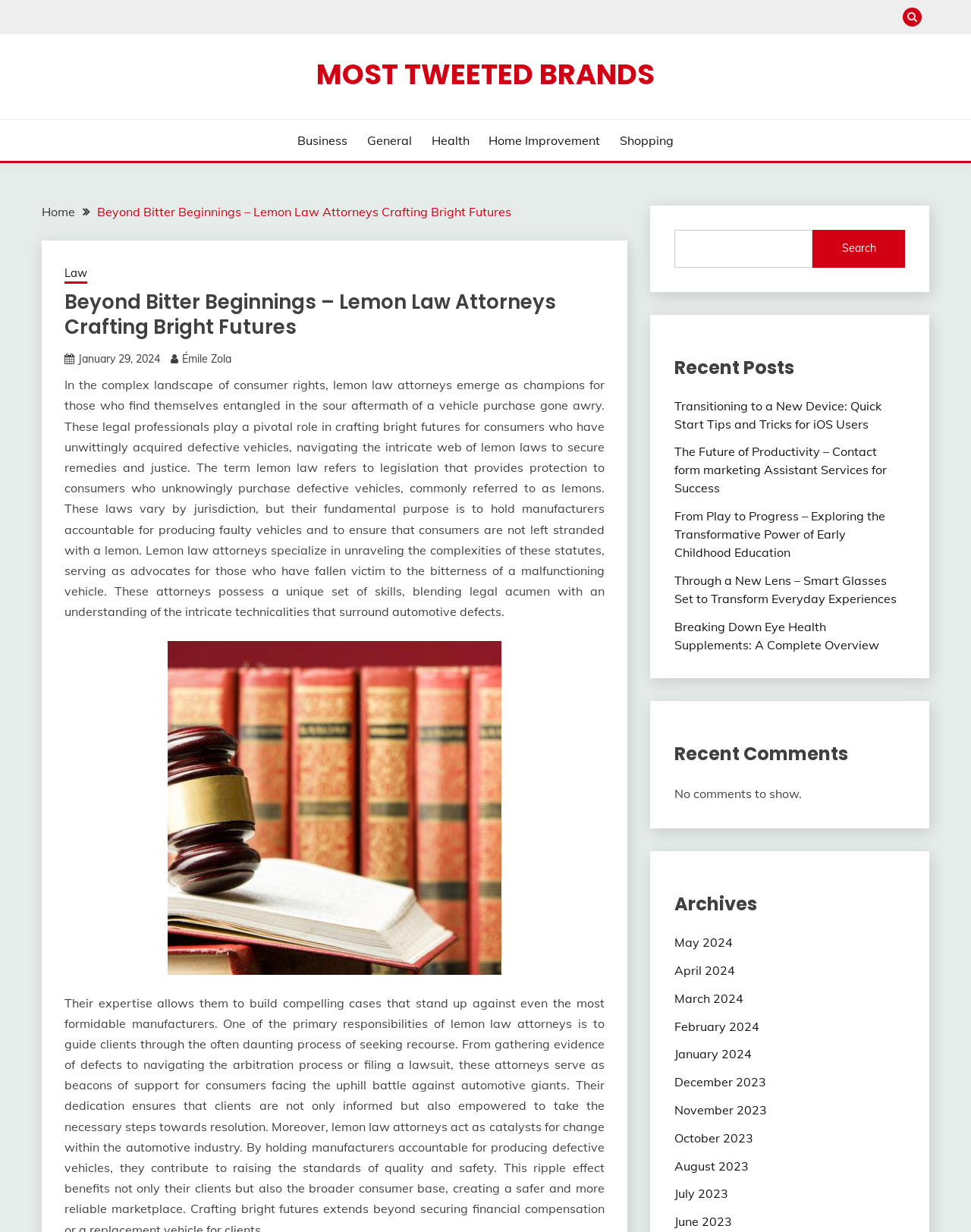Pinpoint the bounding box coordinates of the element you need to click to execute the following instruction: "Click the link to transition to a new device". The bounding box should be represented by four float numbers between 0 and 1, in the format [left, top, right, bottom].

[0.694, 0.323, 0.908, 0.35]